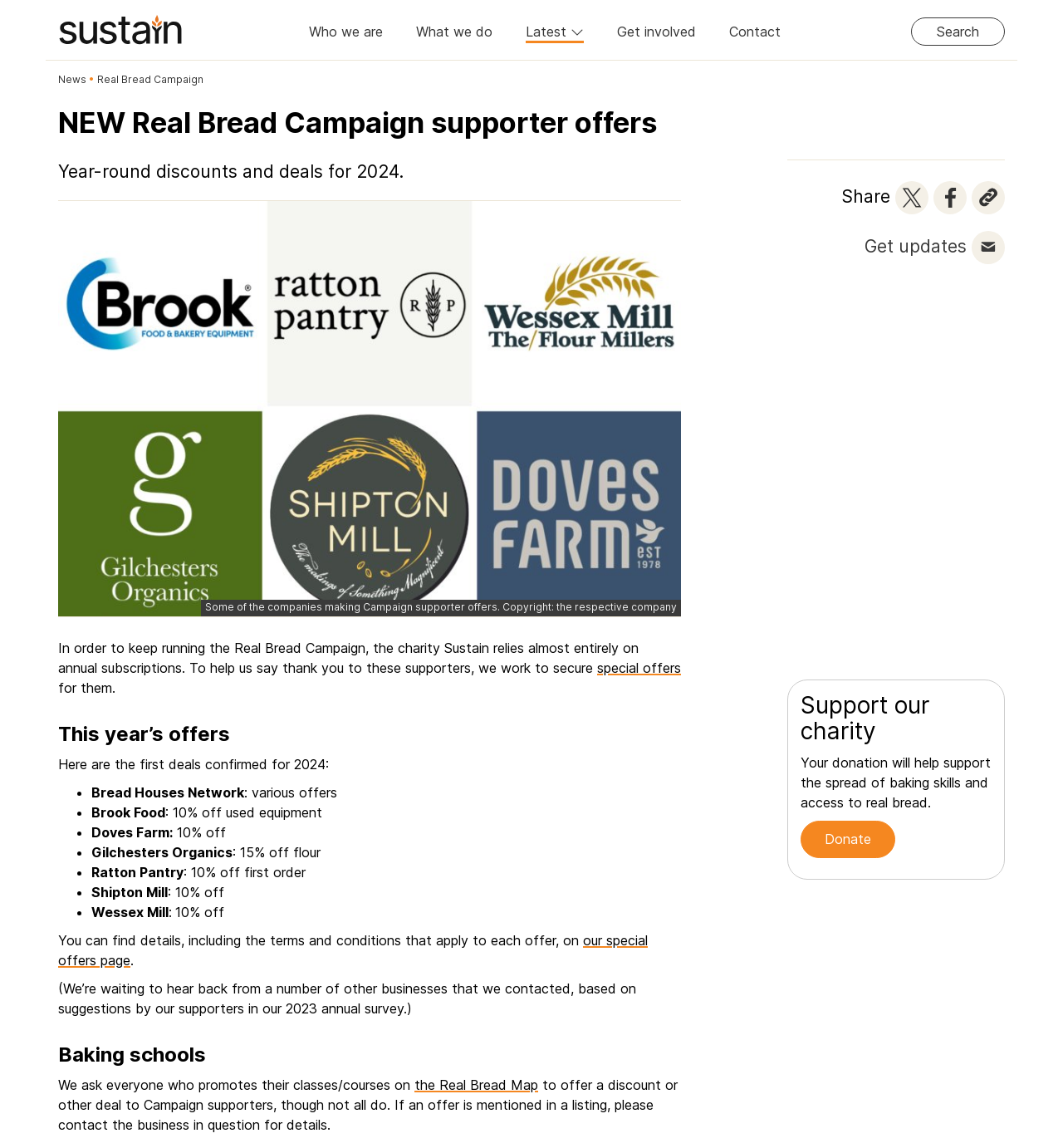What is the purpose of the Real Bread Campaign?
Please answer the question with a detailed response using the information from the screenshot.

Based on the webpage content, the Real Bread Campaign is a charity that relies on annual subscriptions, and it works to secure special offers for its supporters. The campaign promotes real bread and provides discounts and deals for its supporters.